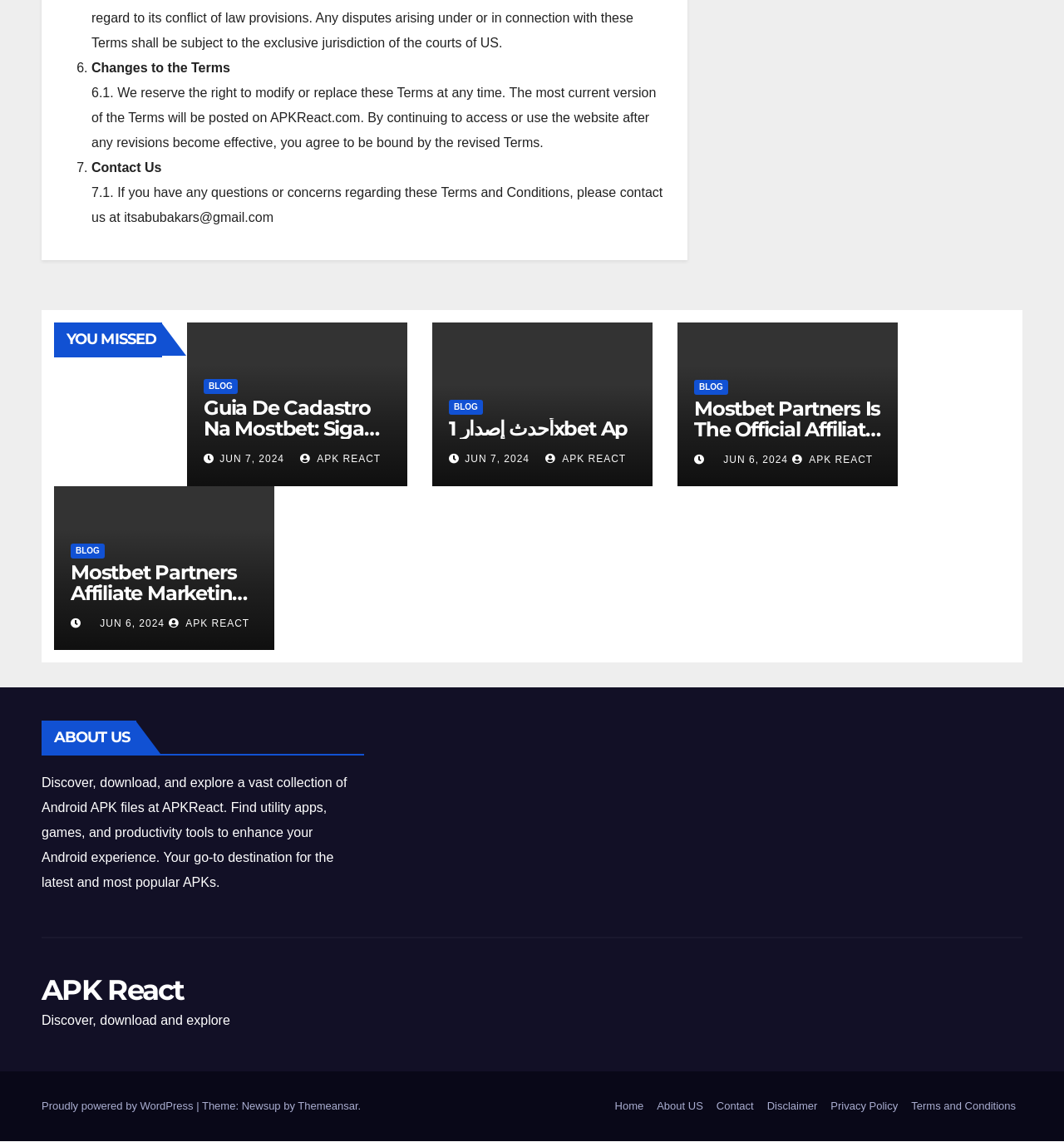Determine the bounding box coordinates of the UI element that matches the following description: "APK React". The coordinates should be four float numbers between 0 and 1 in the format [left, top, right, bottom].

[0.039, 0.852, 0.173, 0.882]